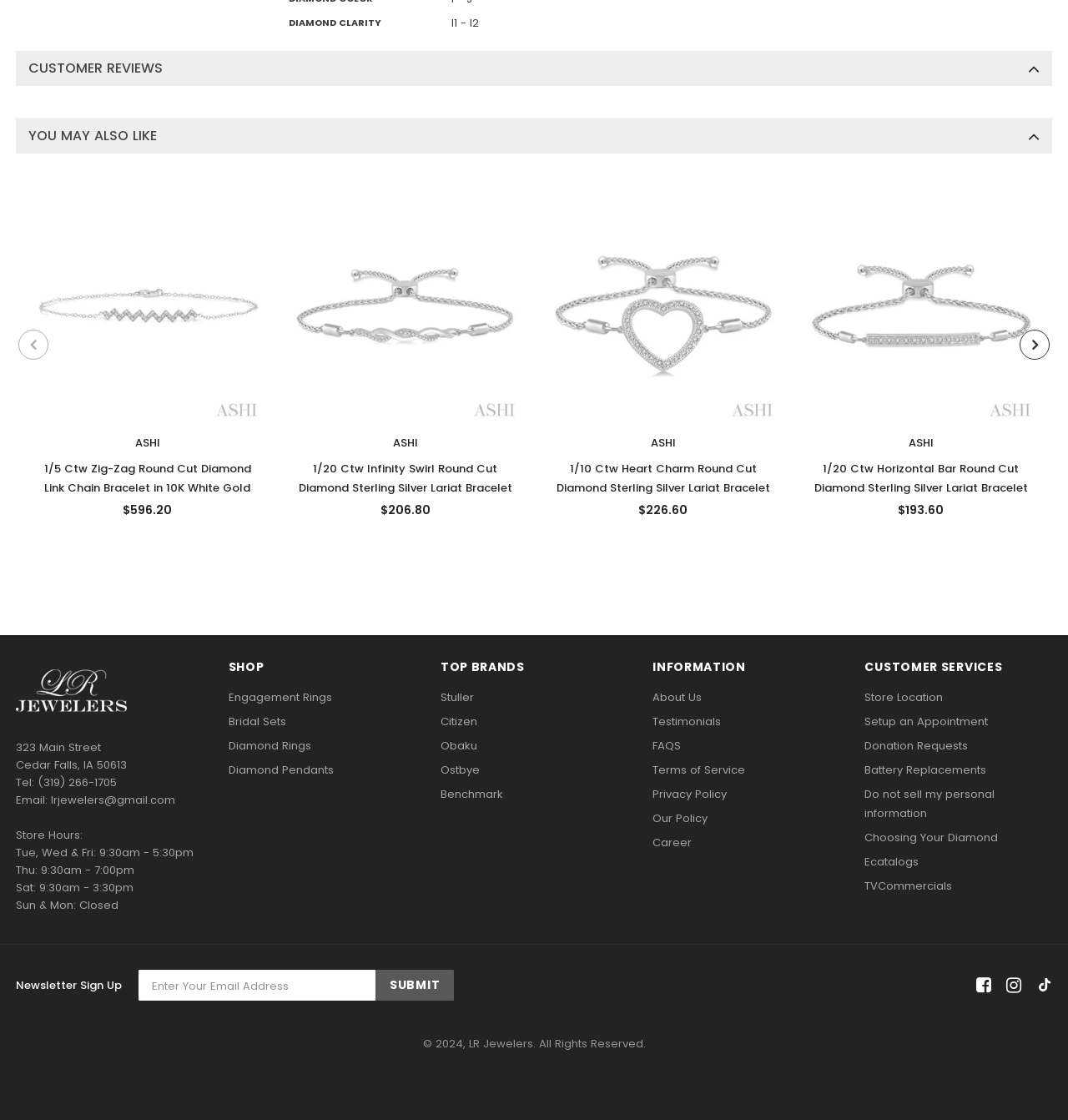What is the price of the Zig Zag Diamond Chain Bracelet?
Based on the image, give a concise answer in the form of a single word or short phrase.

$596.20